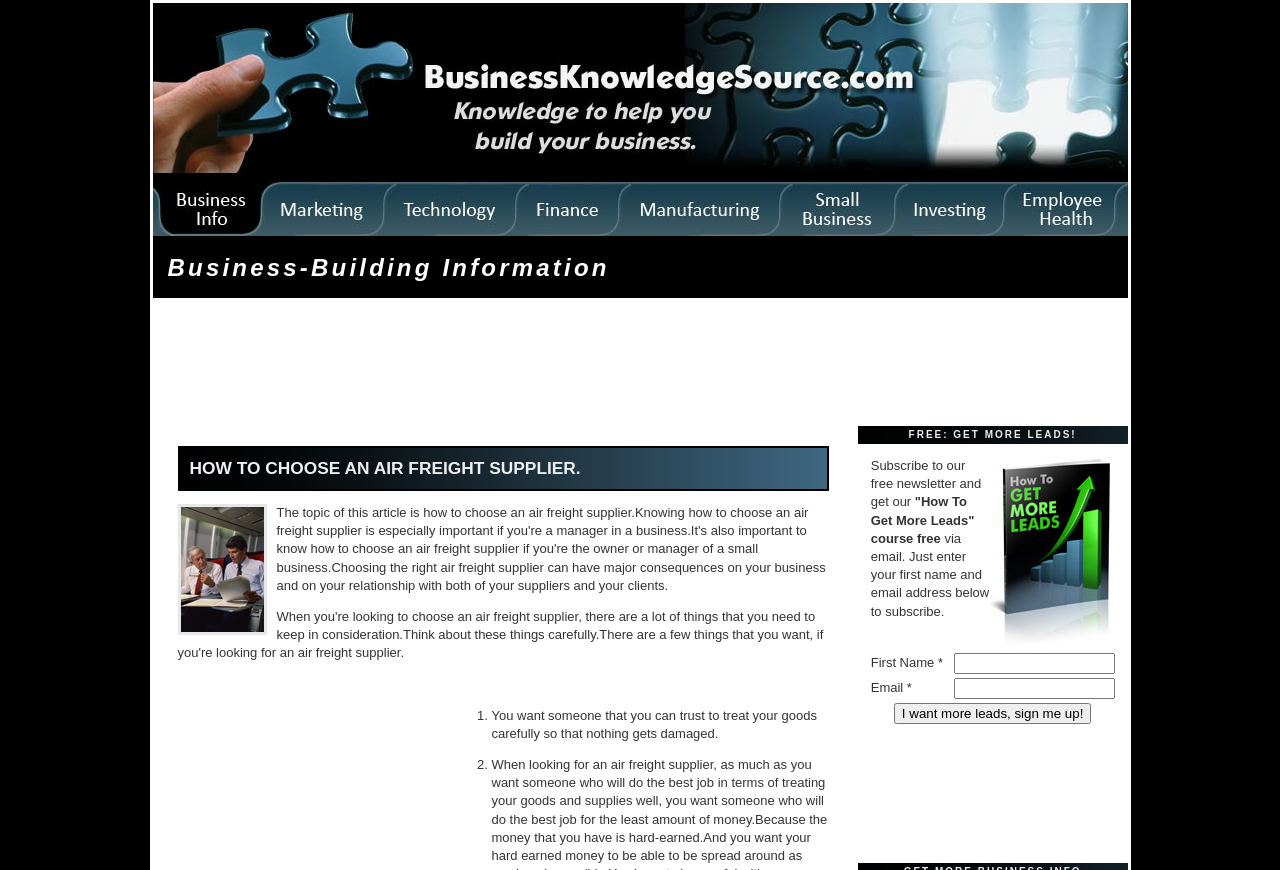Produce an extensive caption that describes everything on the webpage.

This webpage is about choosing an air freight supplier, providing information, articles, and resources on the topic. At the top, there is a business article advertisement with an image and a heading "Business-Building Information" that links to more information. Below this, there is a table with an advertisement iframe.

The main content of the webpage starts with a heading "HOW TO CHOOSE AN AIR FREIGHT SUPPLIER." accompanied by an image of an airplane. This is followed by a list of two points, each with a list marker and a brief description. The first point discusses the importance of trusting the supplier to handle goods carefully, and the second point is not explicitly stated in the provided accessibility tree.

On the right side of the webpage, there is a section to subscribe to a free newsletter and receive a course on "How To Get More Leads" via email. This section includes an image, a brief description, and a form to enter first name and email address. The form has two textboxes, one for the first name and one for the email address, each with a corresponding label. Below the form, there is a button to submit the subscription.

At the bottom of the webpage, there is another advertisement iframe. Overall, the webpage provides information and resources on choosing an air freight supplier, along with advertisements and a subscription form for a newsletter.